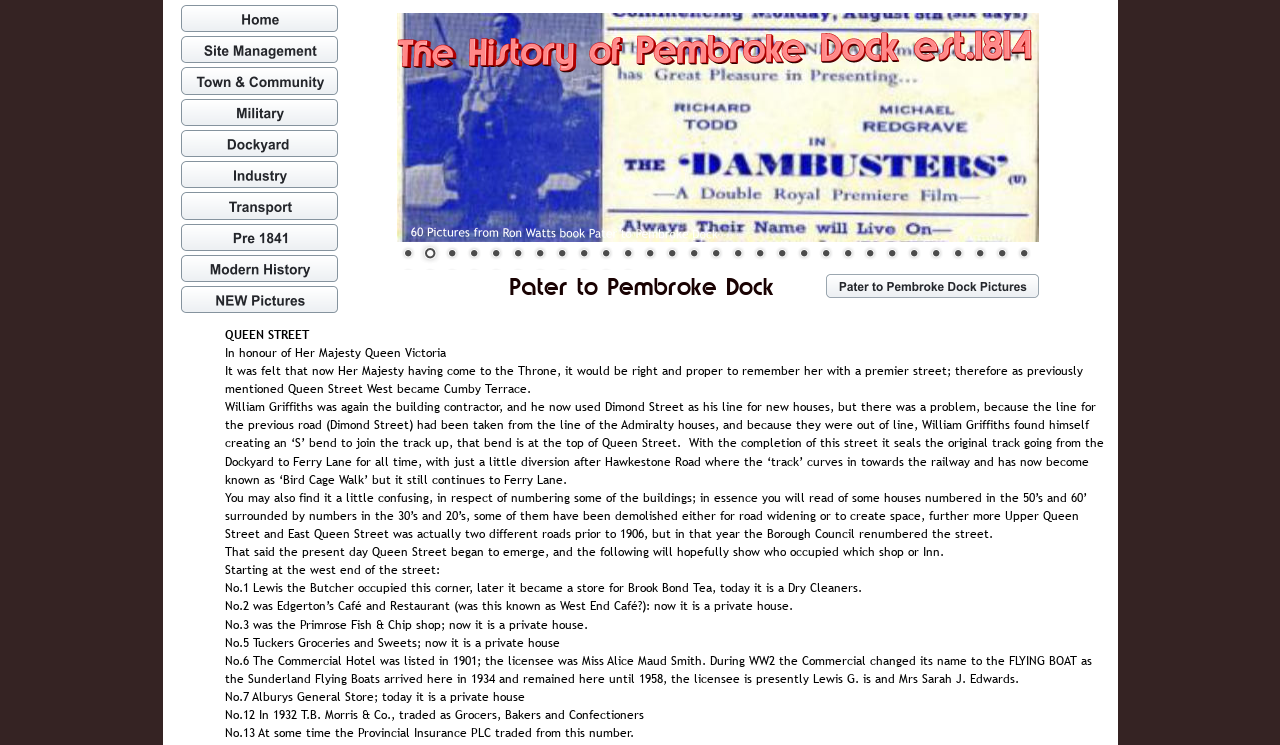What was the name of the hotel mentioned in the text?
Offer a detailed and full explanation in response to the question.

The text mentions 'The Commercial Hotel' as one of the buildings on Queen Street, which was listed in 1901 and had a licensee named Miss Alice Maud Smith.